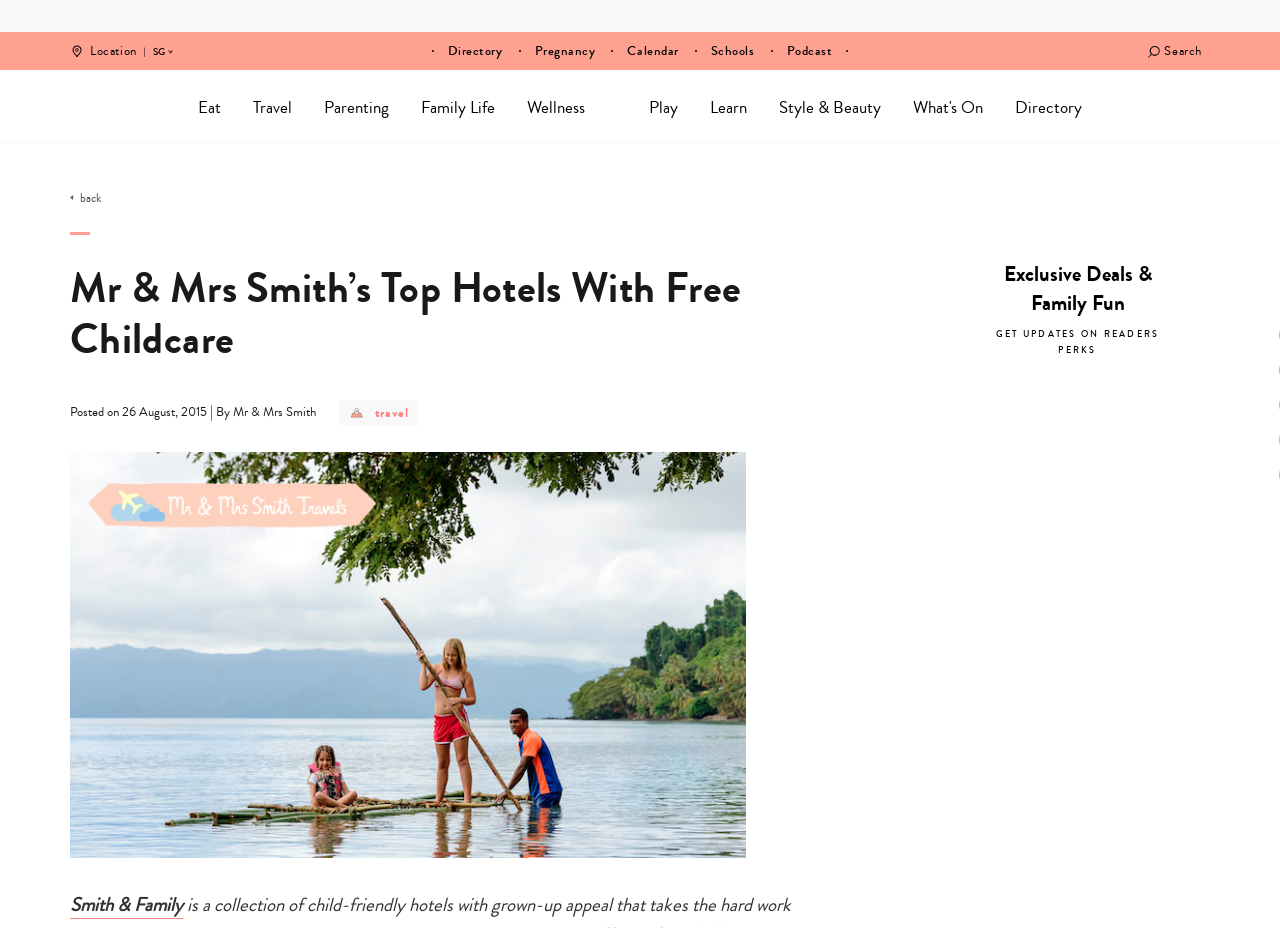Articulate a detailed summary of the webpage's content and design.

This webpage is about Mr. & Mrs. Smith's top hotels with free childcare, as indicated by the title "Mr & Mrs Smith's Top Hotels With Free Childcare - Sassy Mama". At the top left corner, there is a location selection area with options like "SG", "HK", and "DUBAI". Next to it, there are several links to different categories, including "Directory", "Pregnancy", "Calendar", "Schools", "Podcast", and "Search".

Below the top navigation bar, there is a main menu with links to various topics, such as "Eat", "Travel", "Parenting", "Family Life", "Wellness", "Play", "Learn", "Style & Beauty", and "What's On". Each of these links has a dropdown menu.

On the right side of the main menu, there is a search box with a placeholder text "Type your search…" and a "Search" button next to it.

The main content area is divided into two sections. The left section has a heading "Mr & Mrs Smith’s Top Hotels With Free Childcare" and a subheading "Posted on 26 August, 2015" with the author's name "By Mr & Mrs Smith". There is also a link to the "Travel" category with an icon.

The right section has a heading "Exclusive Deals & Family Fun" and a call-to-action to "GET UPDATES ON READERS PERKS" with a "subscribe now" button.

At the bottom of the page, there is a link to "Smith & Family".